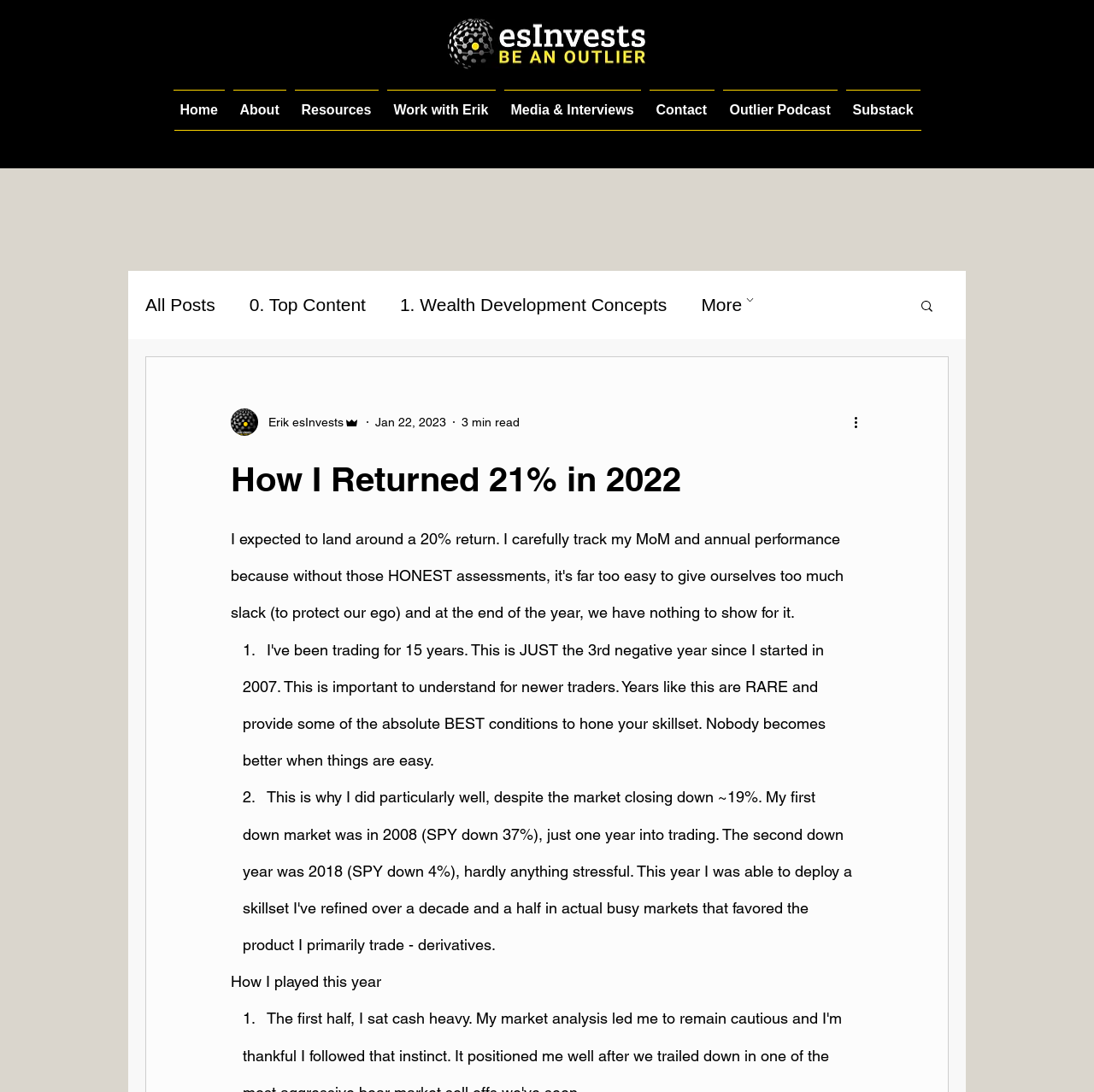Answer this question in one word or a short phrase: What is the author's name?

Erik